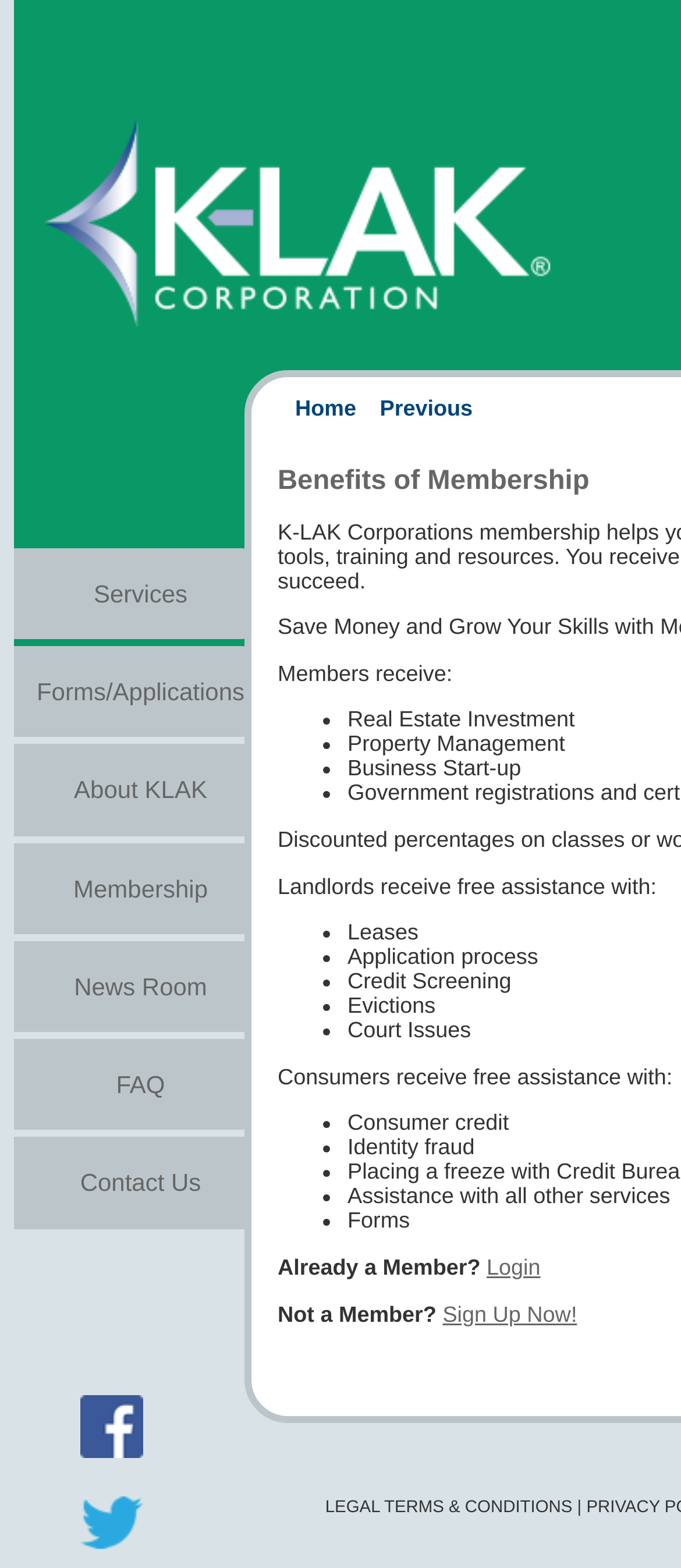Please specify the bounding box coordinates in the format (top-left x, top-left y, bottom-right x, bottom-right y), with values ranging from 0 to 1. Identify the bounding box for the UI component described as follows: Sign Up Now!

[0.65, 0.83, 0.847, 0.846]